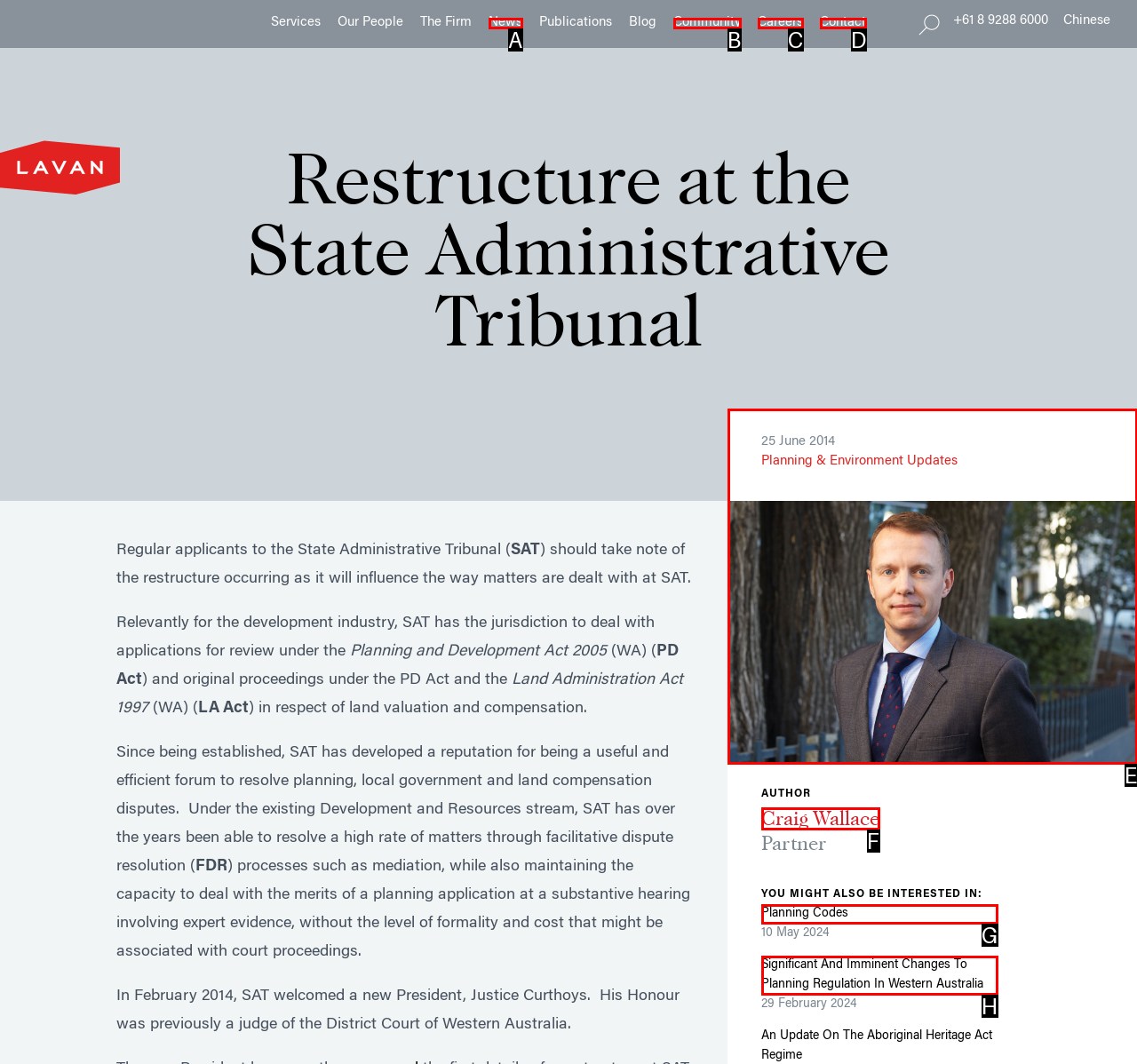Examine the description: parent_node: 25 June 2014 and indicate the best matching option by providing its letter directly from the choices.

E